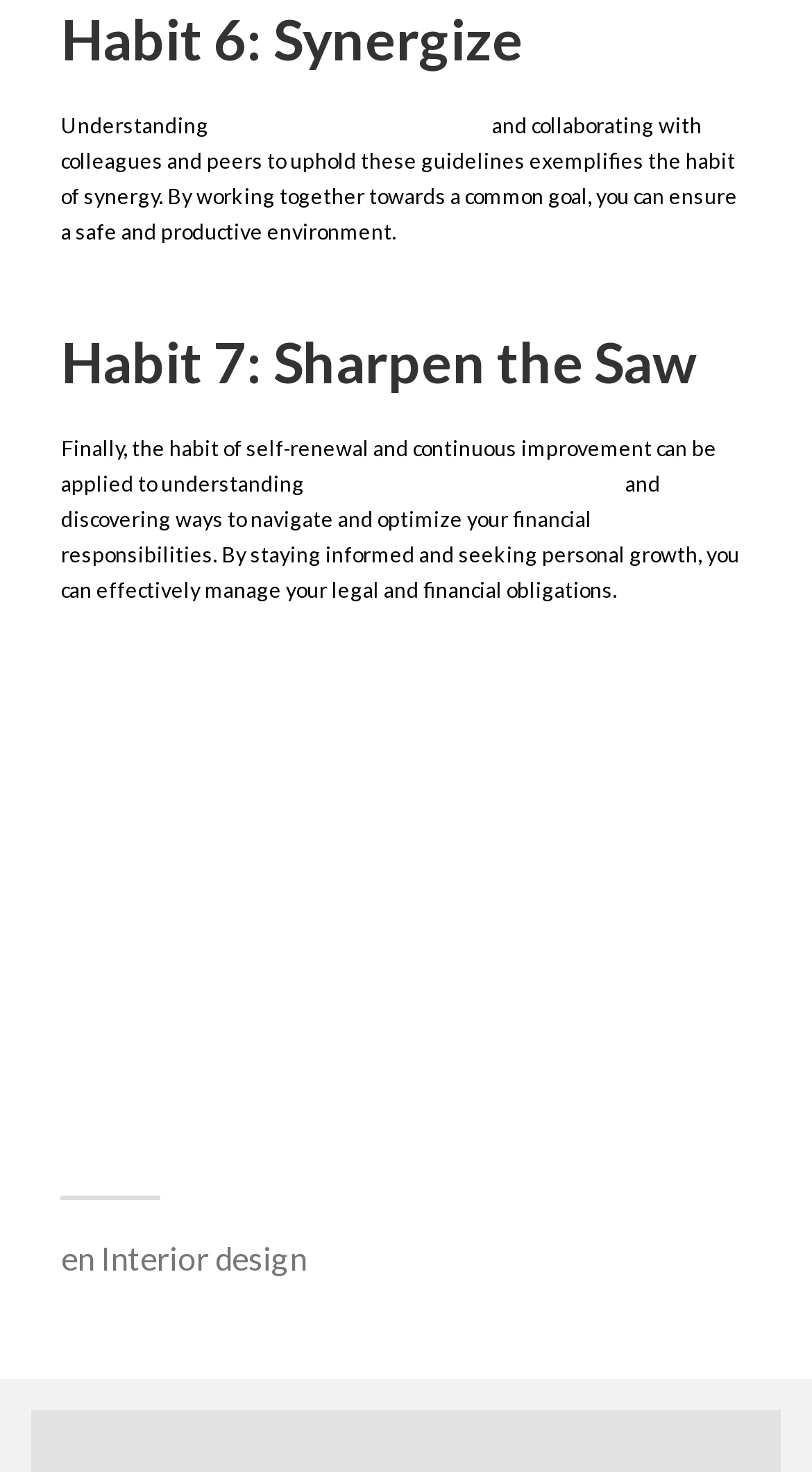Use a single word or phrase to answer this question: 
How many links are there in the second habit section?

2